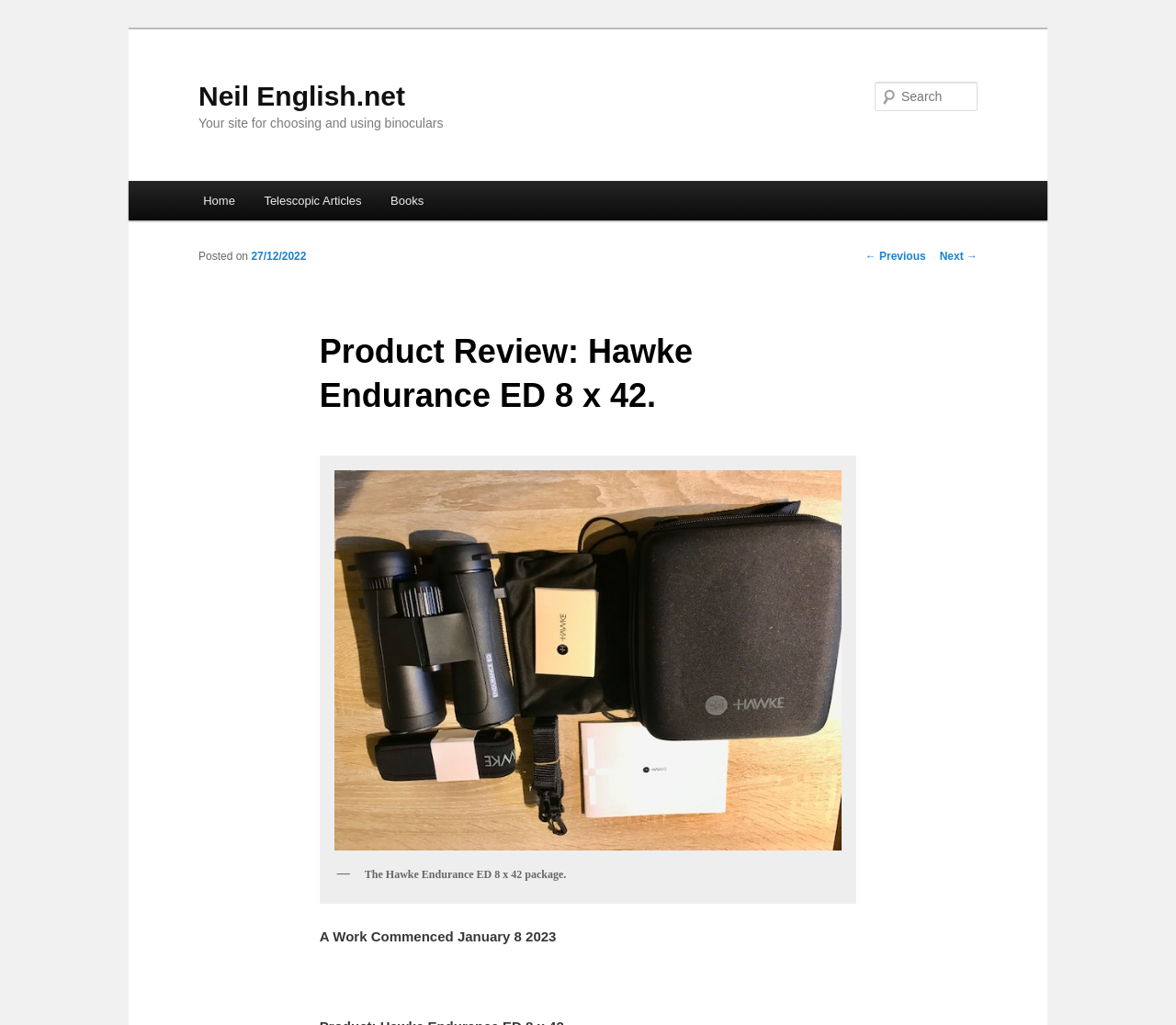What is the type of content on this webpage?
Please provide a comprehensive answer based on the information in the image.

The type of content on this webpage can be inferred from the heading element 'Product Review: Hawke Endurance ED 8 x 42.', which suggests that the webpage is a review of a product.